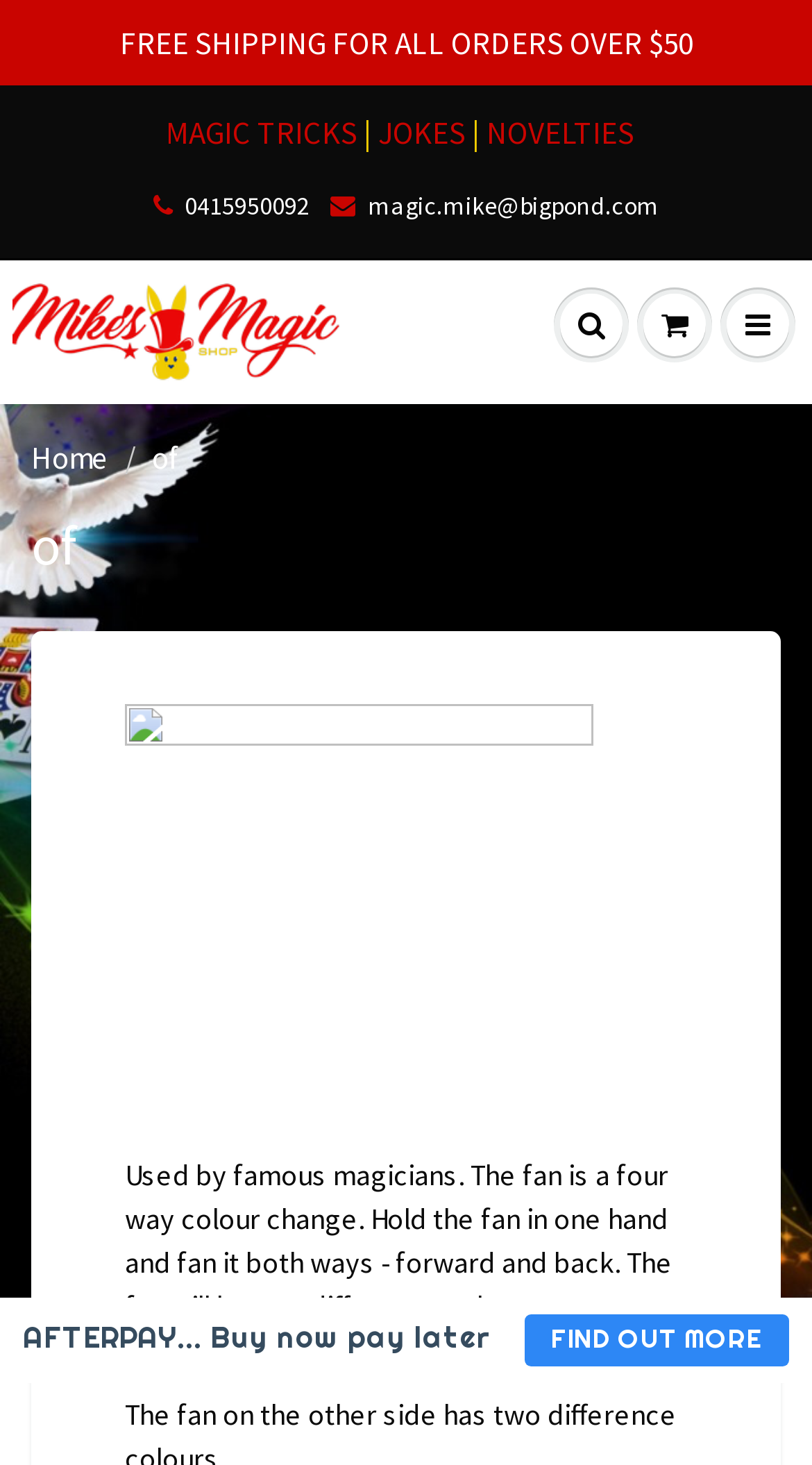Extract the bounding box coordinates of the UI element described by: "magic.mike@bigpond.com". The coordinates should include four float numbers ranging from 0 to 1, e.g., [left, top, right, bottom].

[0.406, 0.128, 0.812, 0.152]